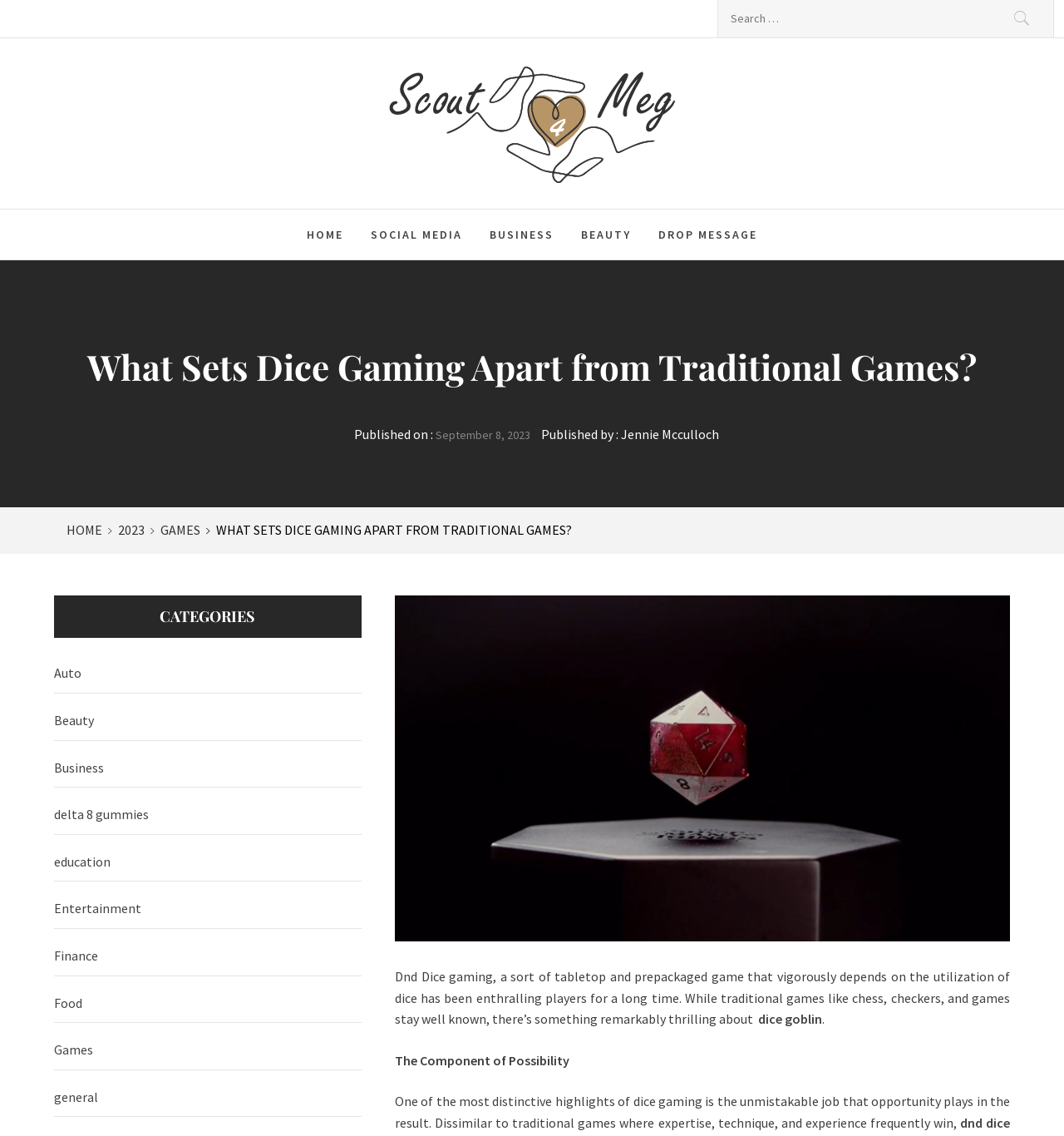For the following element description, predict the bounding box coordinates in the format (top-left x, top-left y, bottom-right x, bottom-right y). All values should be floating point numbers between 0 and 1. Description: Jennie Mcculloch

[0.583, 0.375, 0.675, 0.389]